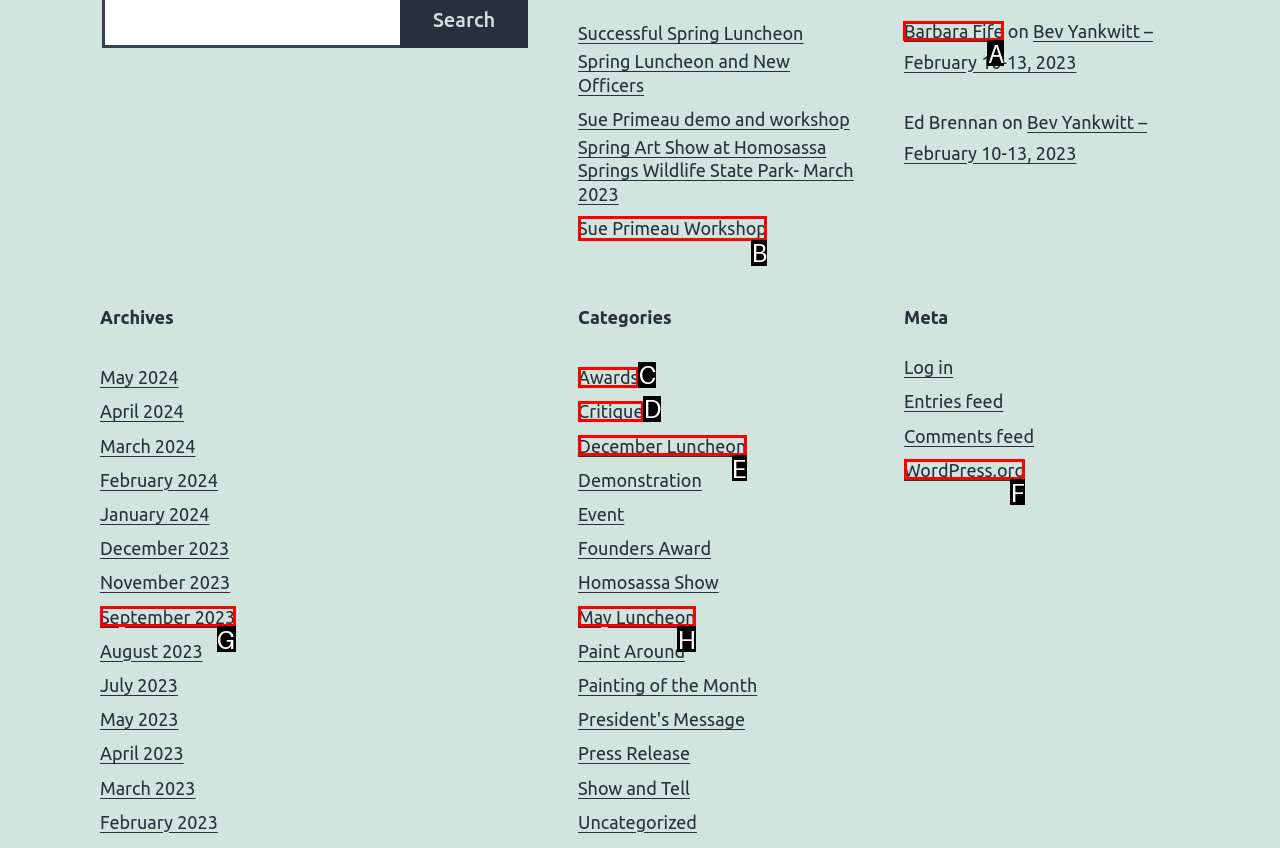Choose the UI element to click on to achieve this task: Read the article by Barbara Fife. Reply with the letter representing the selected element.

A